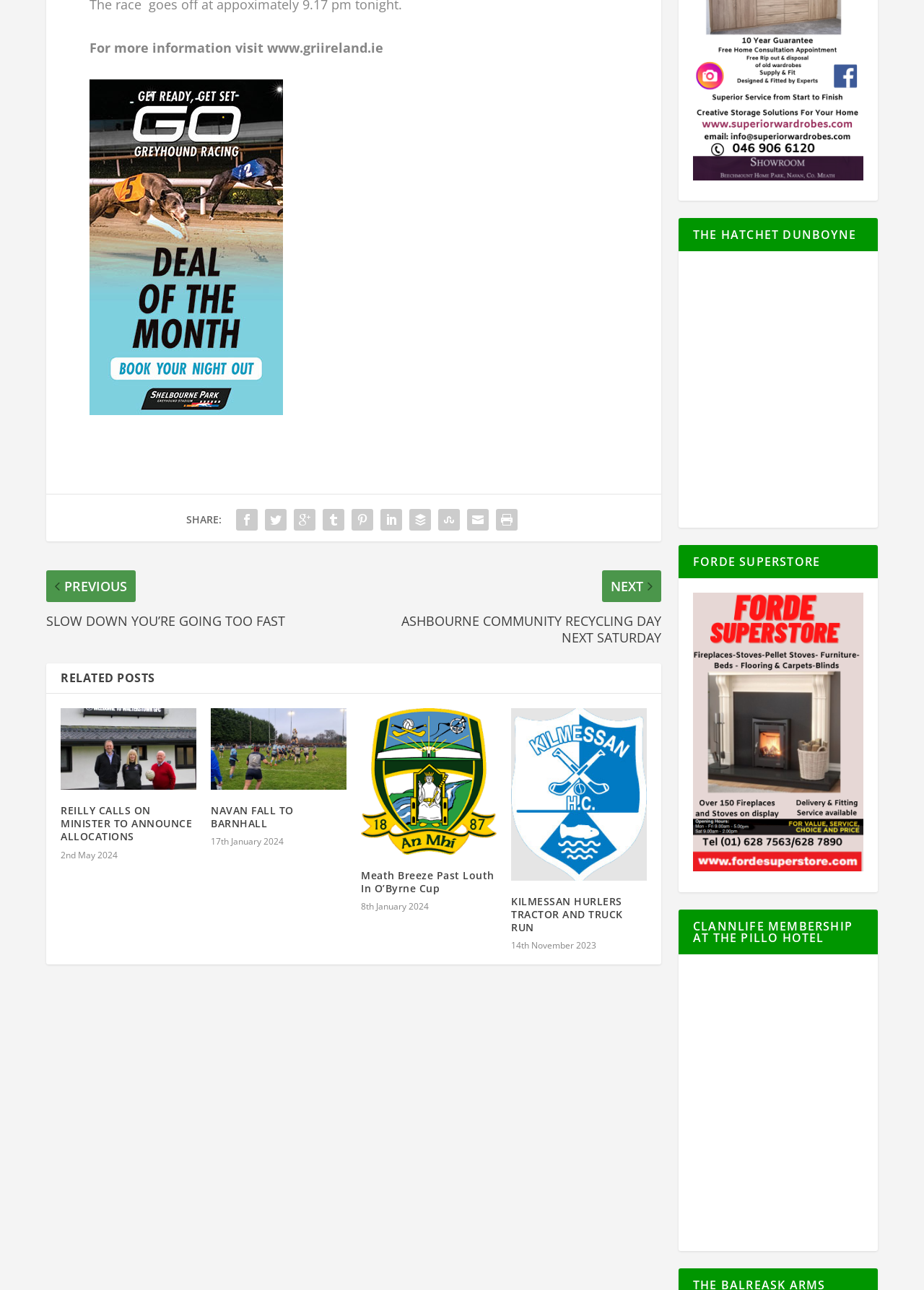Please determine the bounding box coordinates of the clickable area required to carry out the following instruction: "Visit the www.griireland.ie website". The coordinates must be four float numbers between 0 and 1, represented as [left, top, right, bottom].

[0.097, 0.036, 0.415, 0.049]